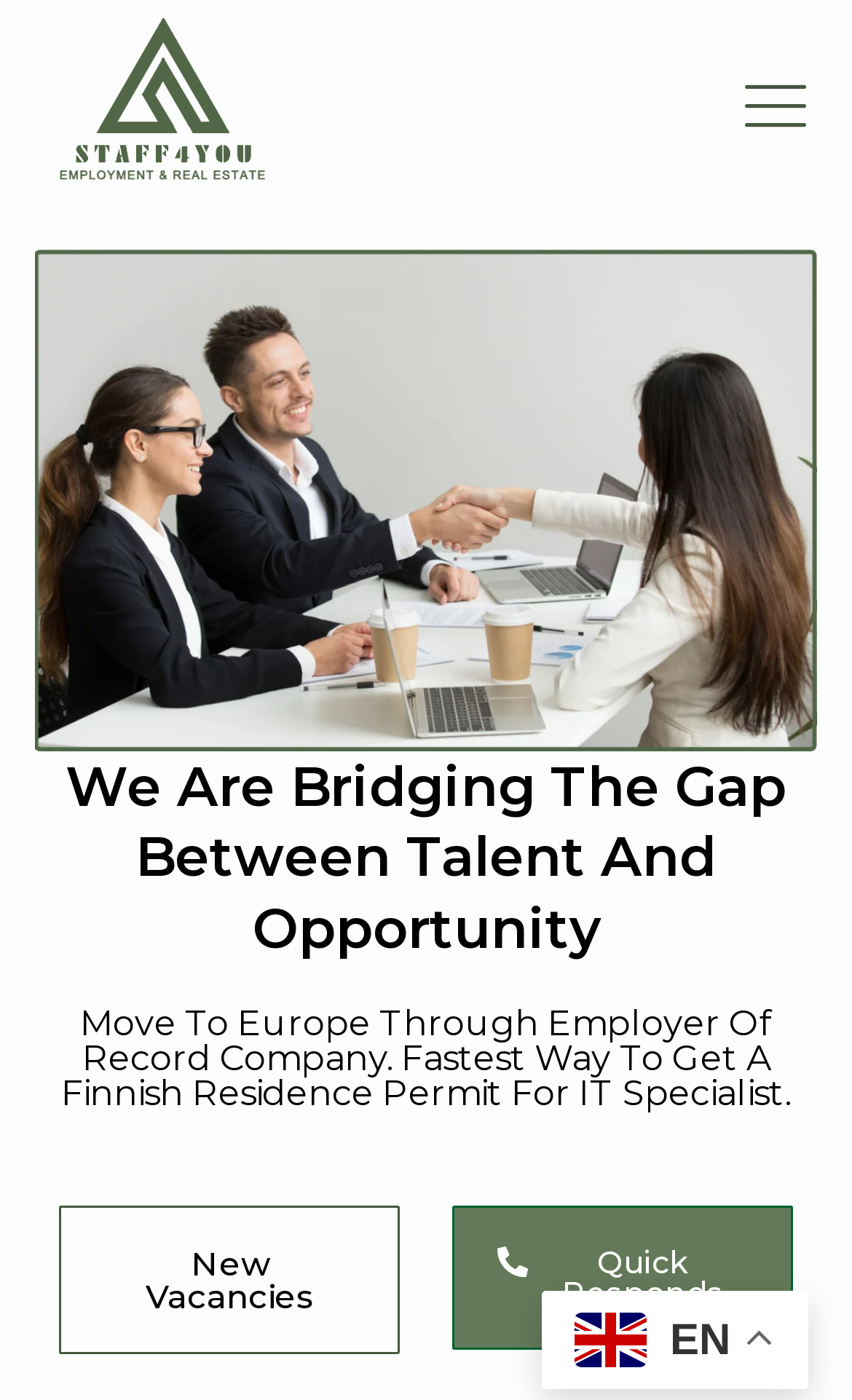Respond with a single word or phrase:
What language is currently selected?

English